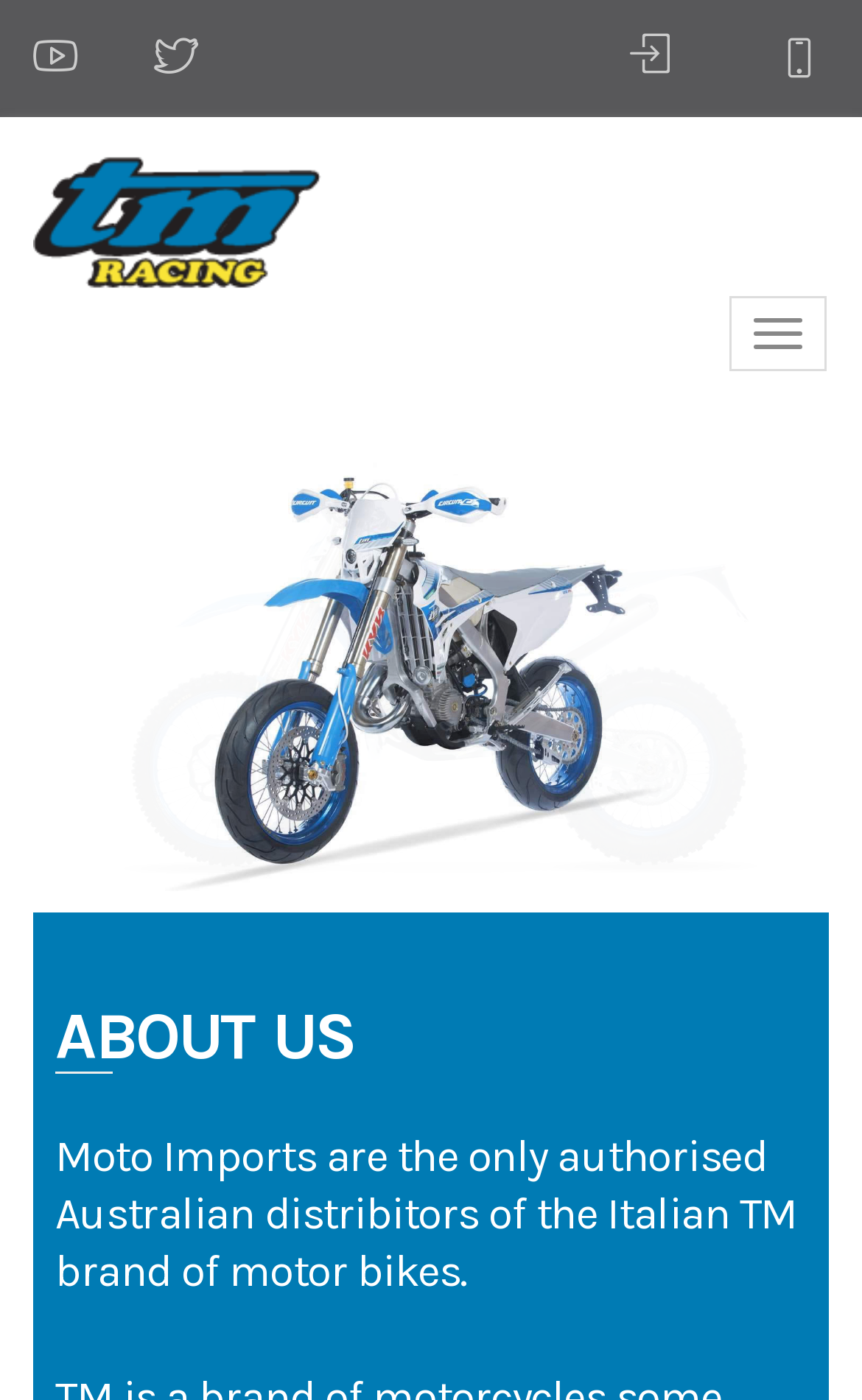Answer the question in a single word or phrase:
How many navigation links are on the top?

3